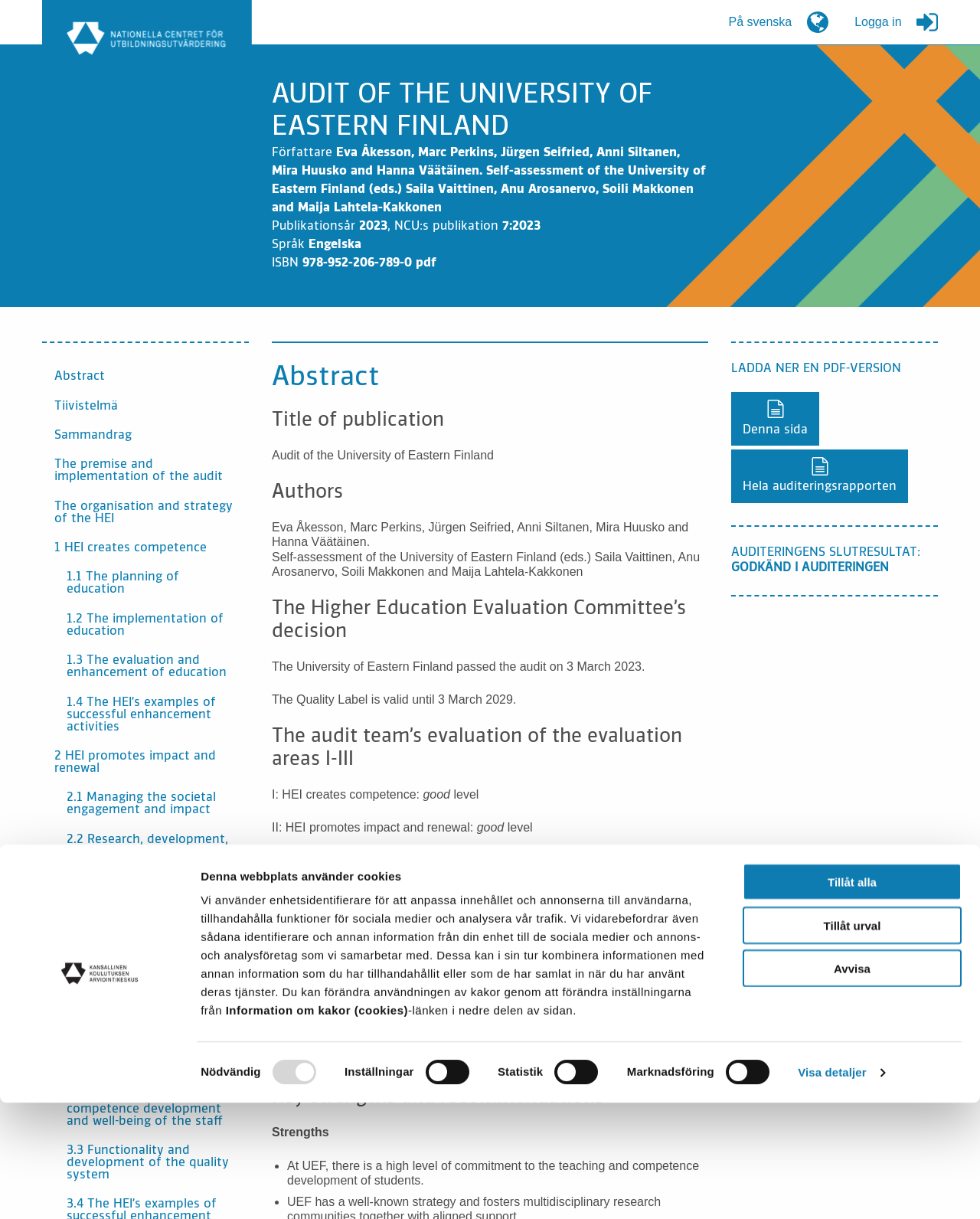Determine the bounding box coordinates (top-left x, top-left y, bottom-right x, bottom-right y) of the UI element described in the following text: Tiivistelmä

[0.043, 0.321, 0.254, 0.345]